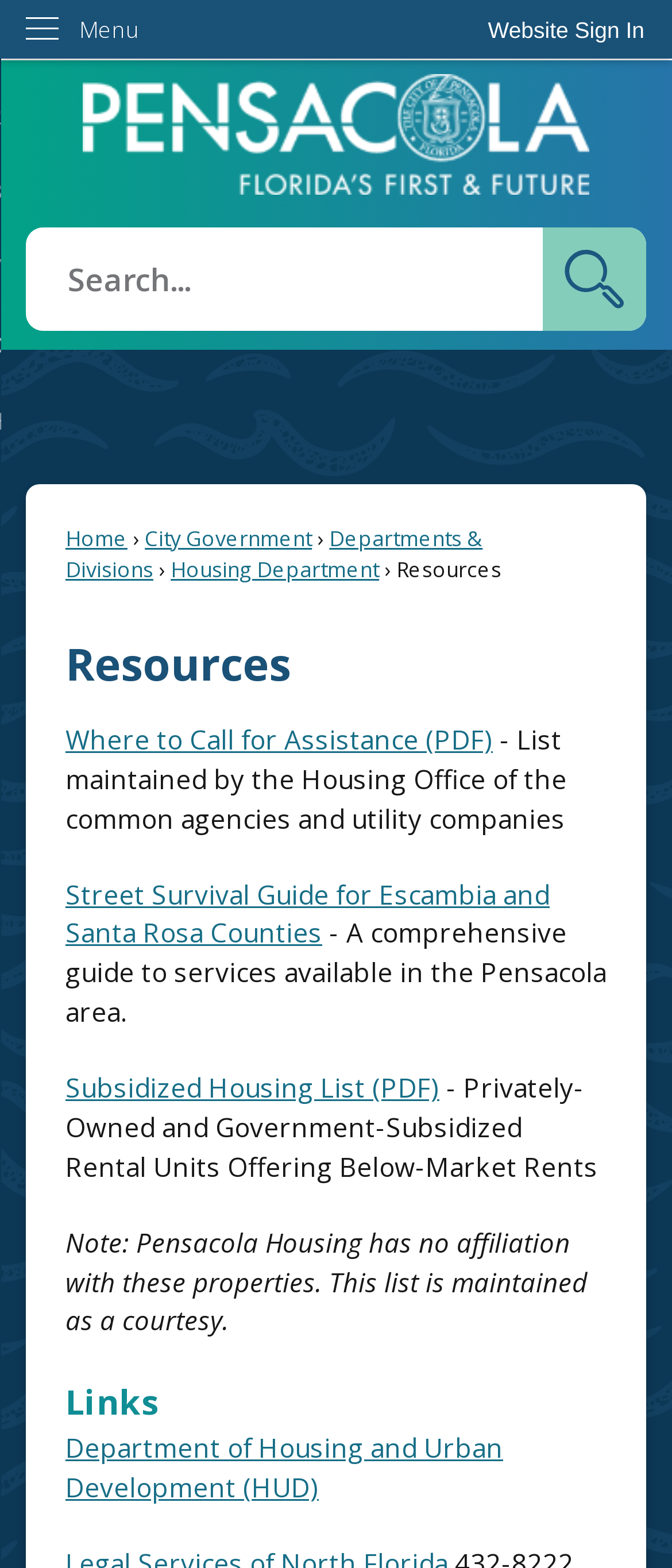Could you locate the bounding box coordinates for the section that should be clicked to accomplish this task: "Sign in to the website".

[0.685, 0.0, 1.0, 0.038]